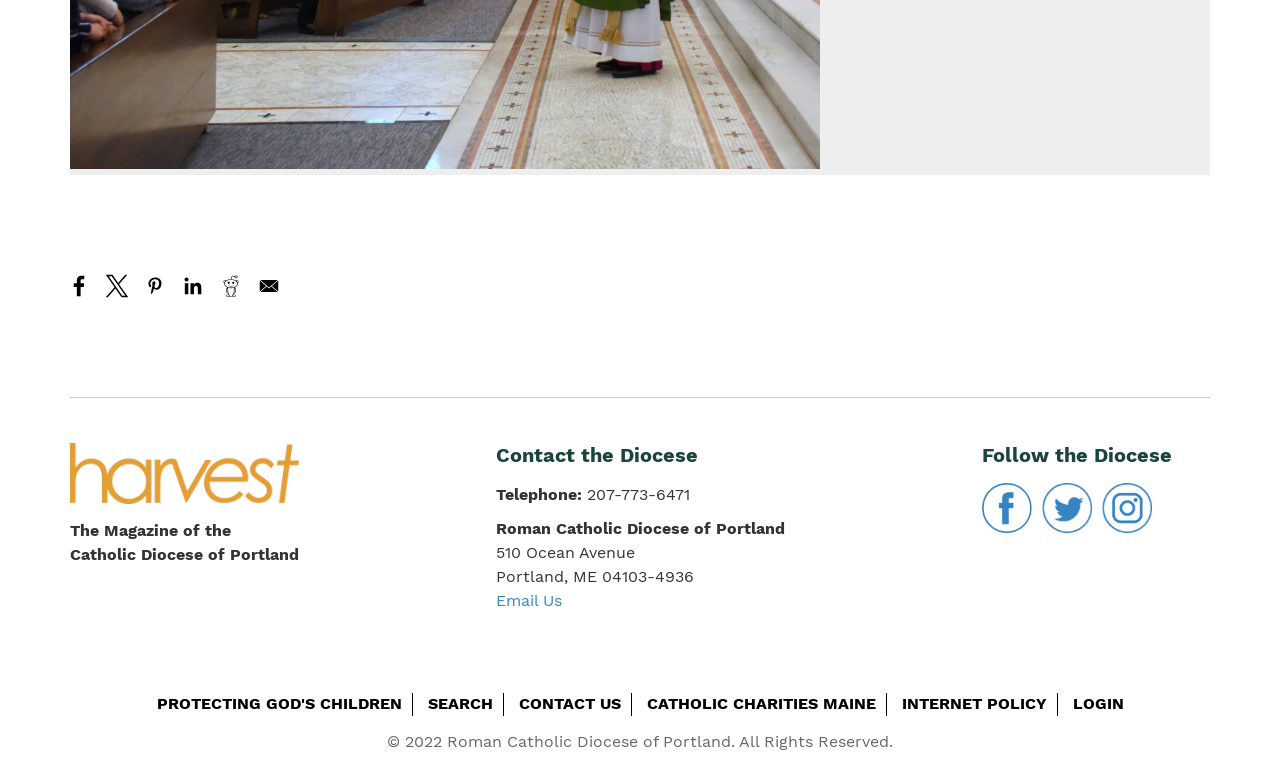Please identify the bounding box coordinates of the area that needs to be clicked to follow this instruction: "Click the Previous slide button".

None